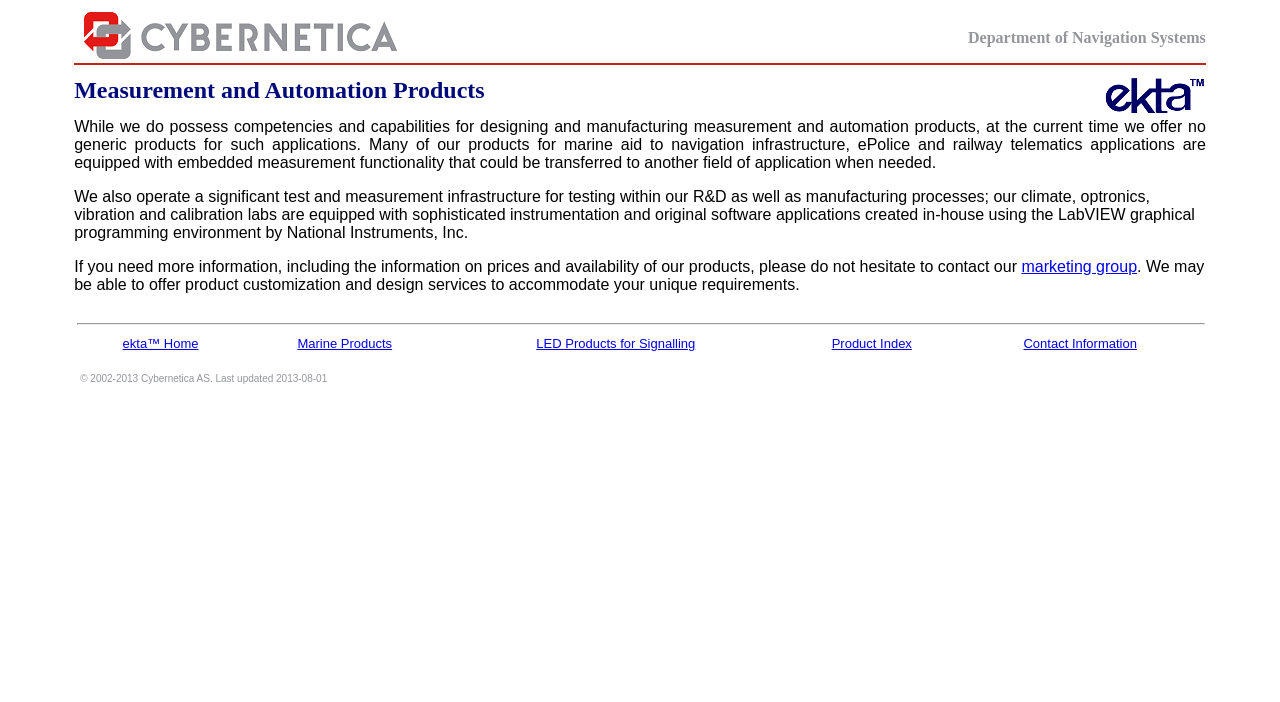Using the given element description, provide the bounding box coordinates (top-left x, top-left y, bottom-right x, bottom-right y) for the corresponding UI element in the screenshot: ekta™ Home

[0.096, 0.479, 0.155, 0.5]